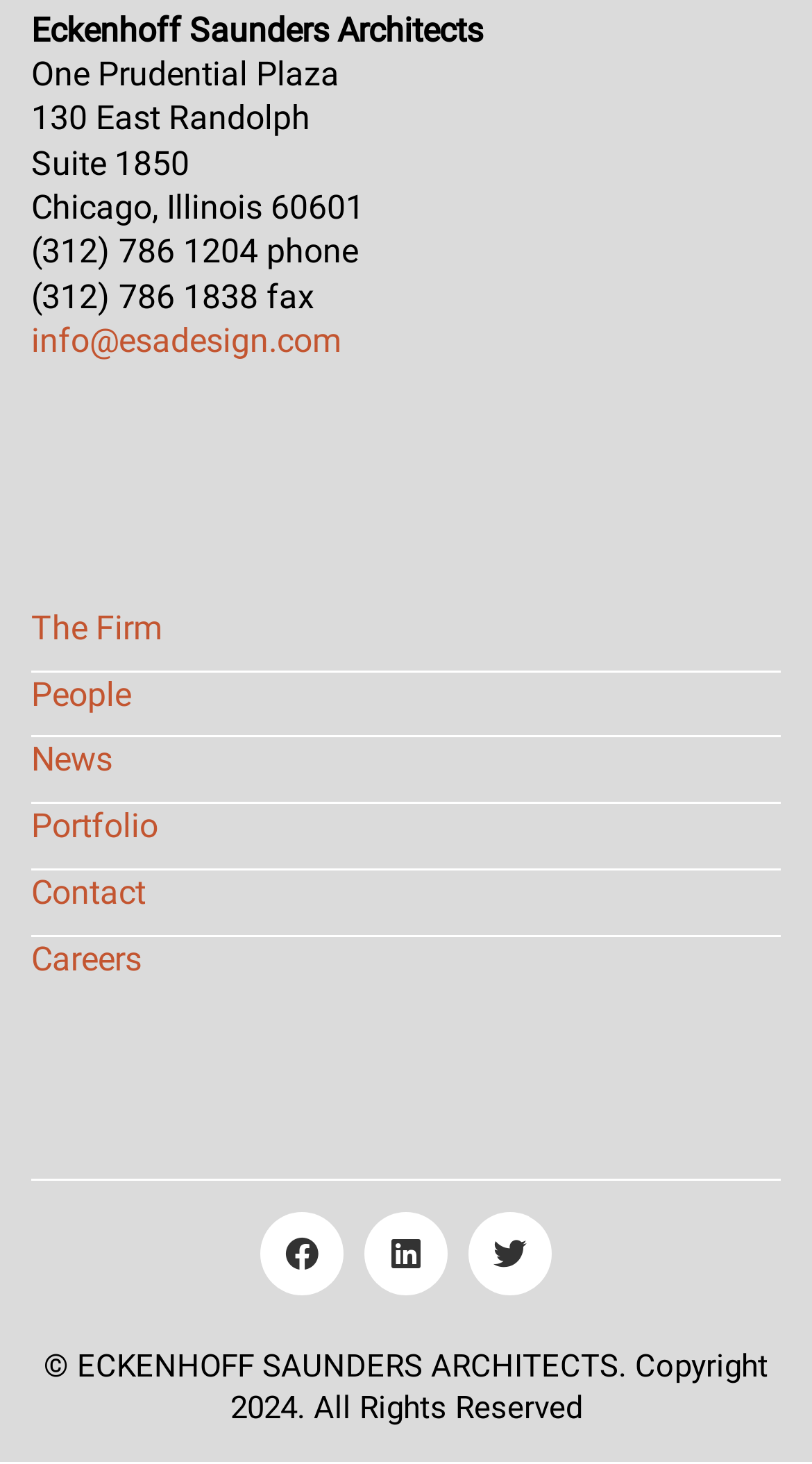Locate the bounding box coordinates of the clickable area to execute the instruction: "contact the firm". Provide the coordinates as four float numbers between 0 and 1, represented as [left, top, right, bottom].

[0.038, 0.595, 0.179, 0.625]